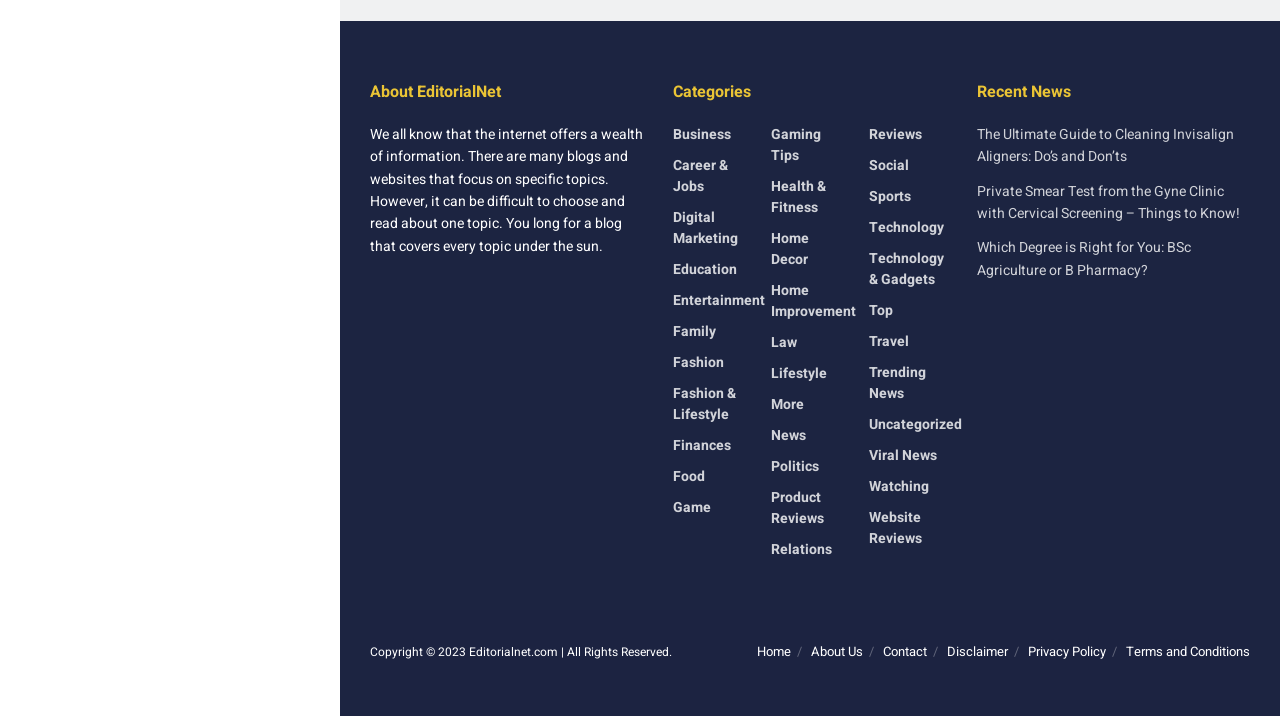Find the bounding box coordinates of the element I should click to carry out the following instruction: "Click on the 'Business' category".

[0.526, 0.172, 0.571, 0.201]